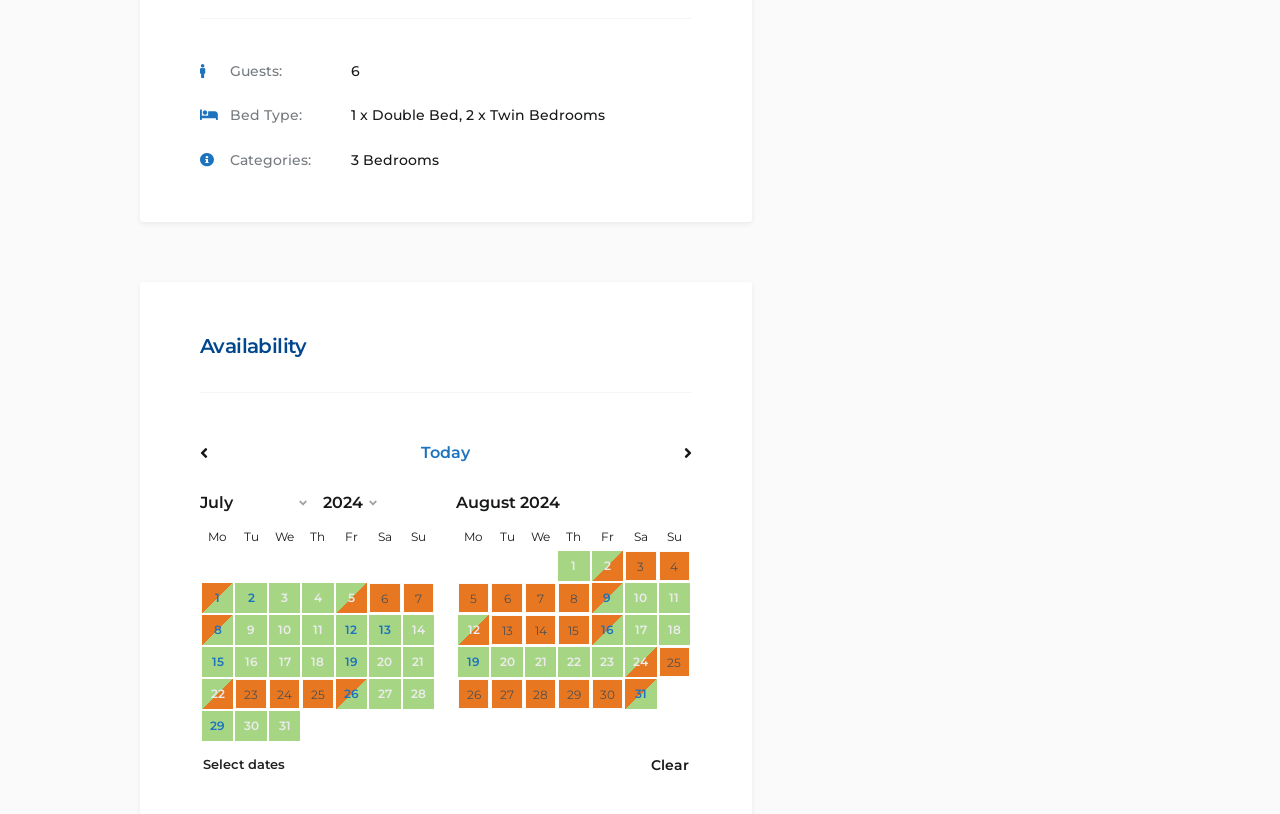Using details from the image, please answer the following question comprehensively:
What is the status of the accommodation on the 3rd day of the month?

The webpage's calendar section shows a table with grid cells containing availability information. The cell corresponding to the 3rd day of the month has a link labeled '3' and a description 'Available (1) Rules: Not check-in, Not check-out', indicating that the accommodation is available on that day.